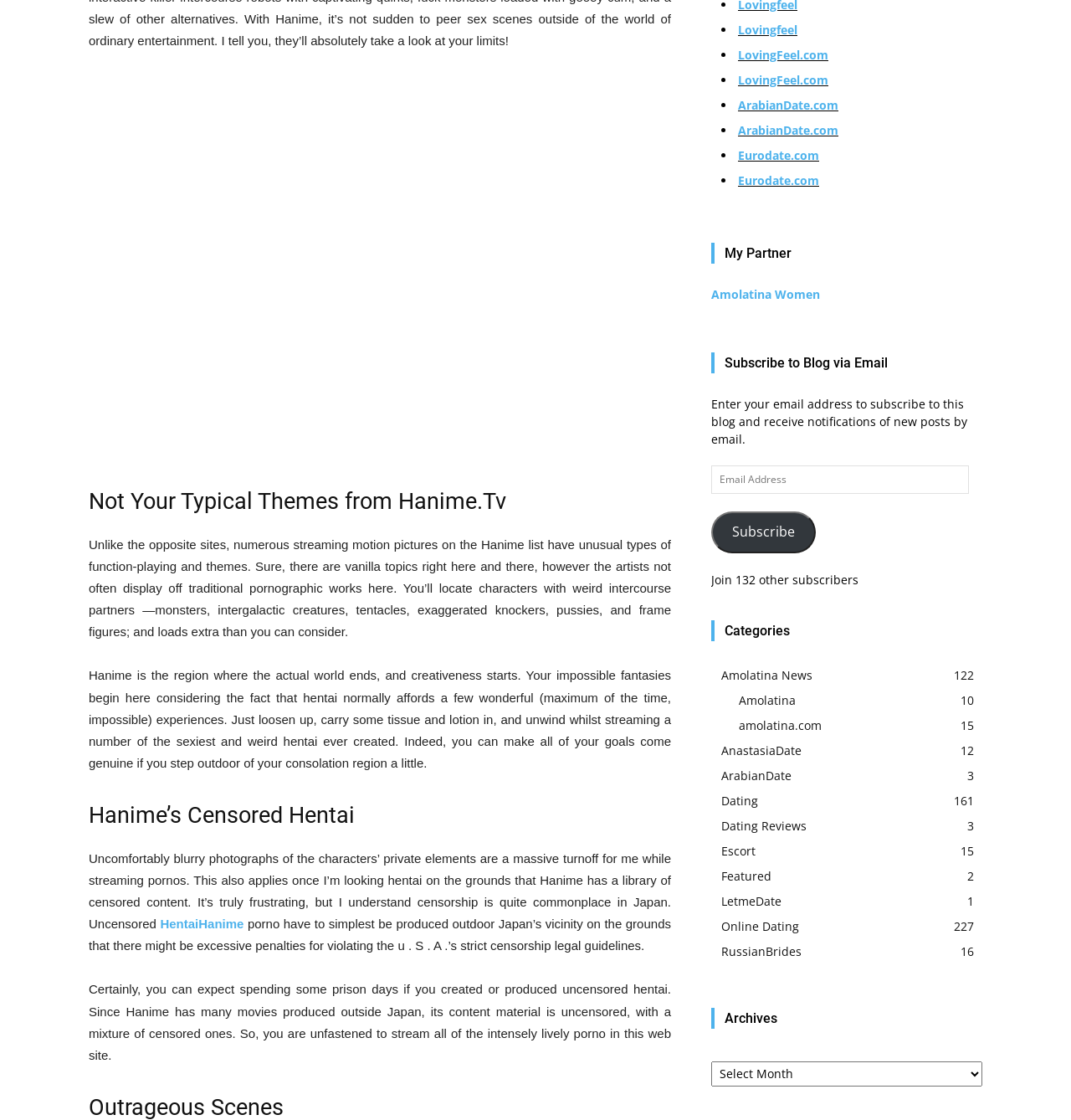Why are some hentai videos censored?
Based on the visual content, answer with a single word or a brief phrase.

Due to Japanese laws